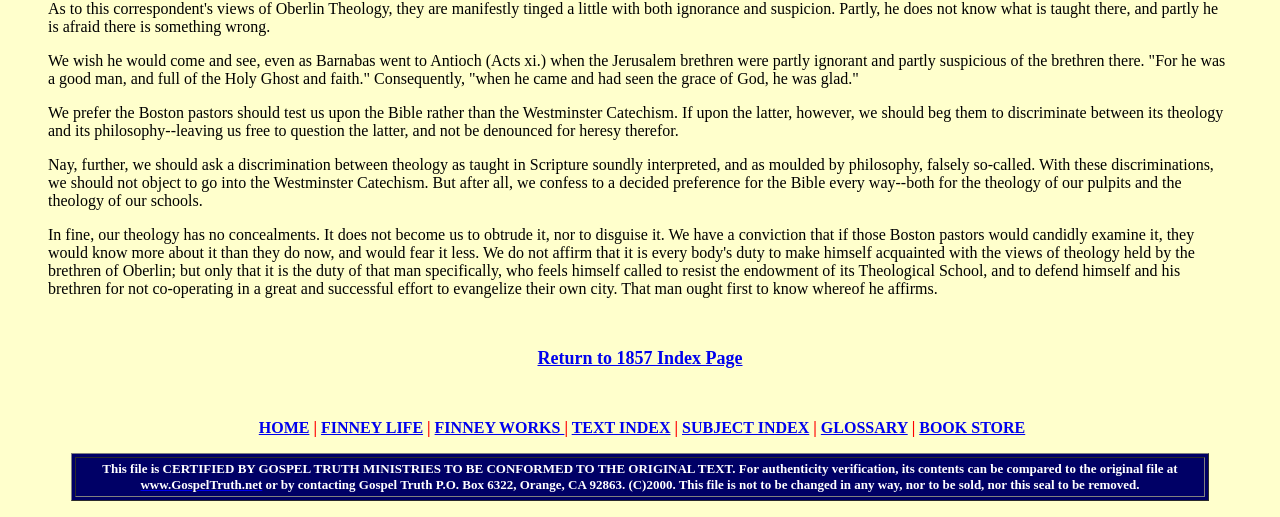Kindly provide the bounding box coordinates of the section you need to click on to fulfill the given instruction: "Visit www.GospelTruth.net".

[0.11, 0.919, 0.205, 0.952]